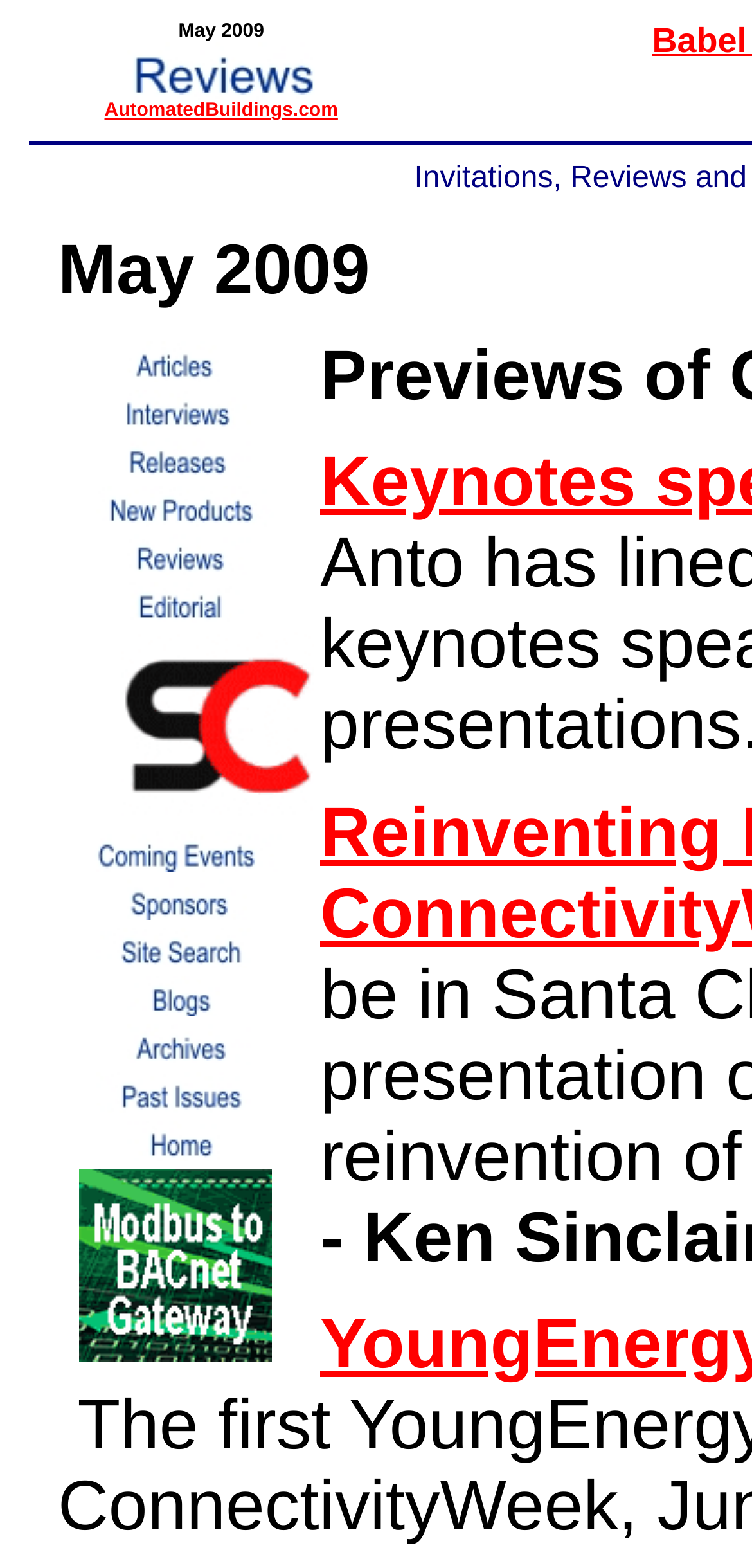Please provide the bounding box coordinates for the element that needs to be clicked to perform the following instruction: "Search the site". The coordinates should be given as four float numbers between 0 and 1, i.e., [left, top, right, bottom].

[0.046, 0.601, 0.418, 0.622]